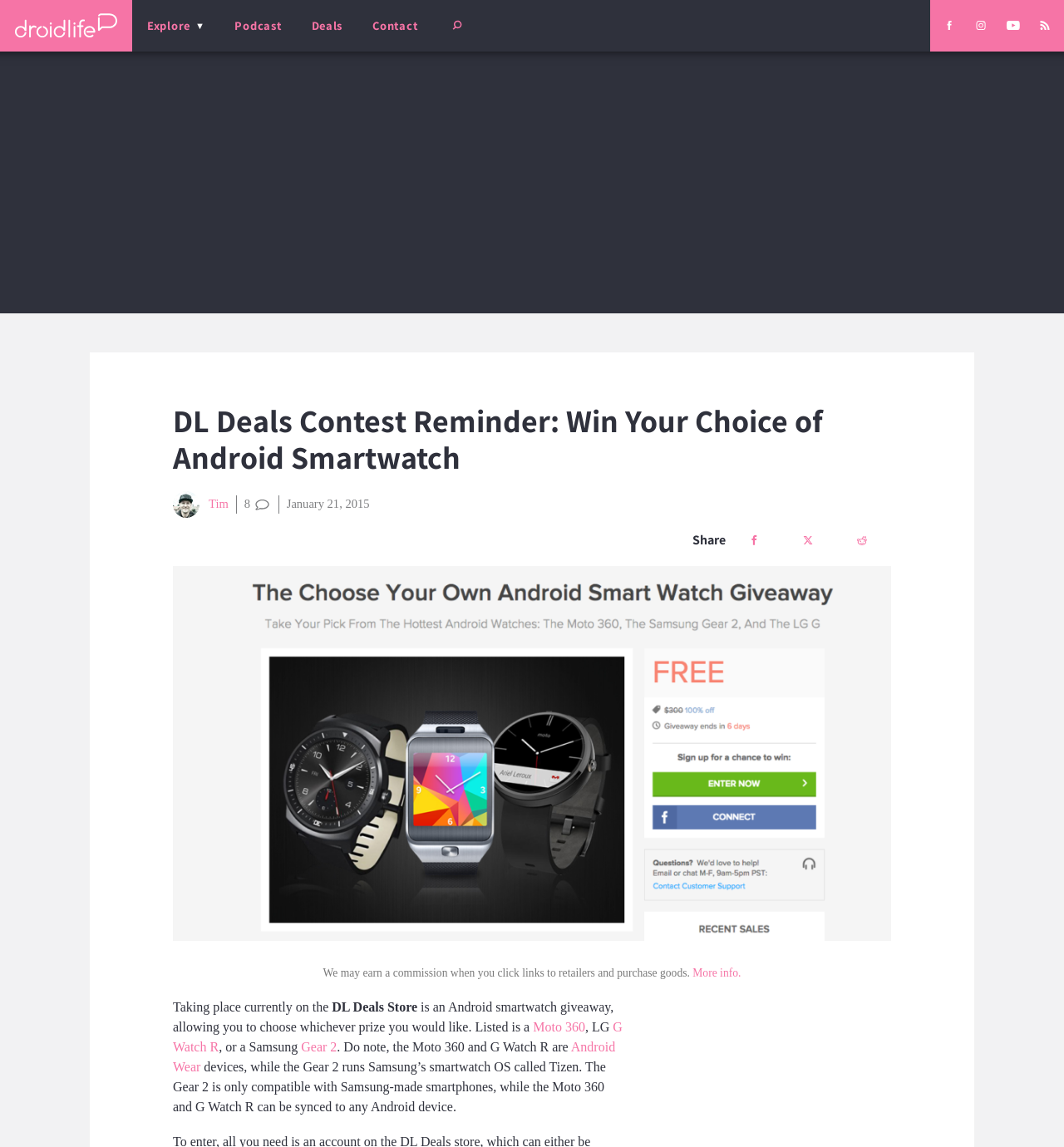What is the compatibility of the Gear 2 with smartphones?
Your answer should be a single word or phrase derived from the screenshot.

Only Samsung-made smartphones